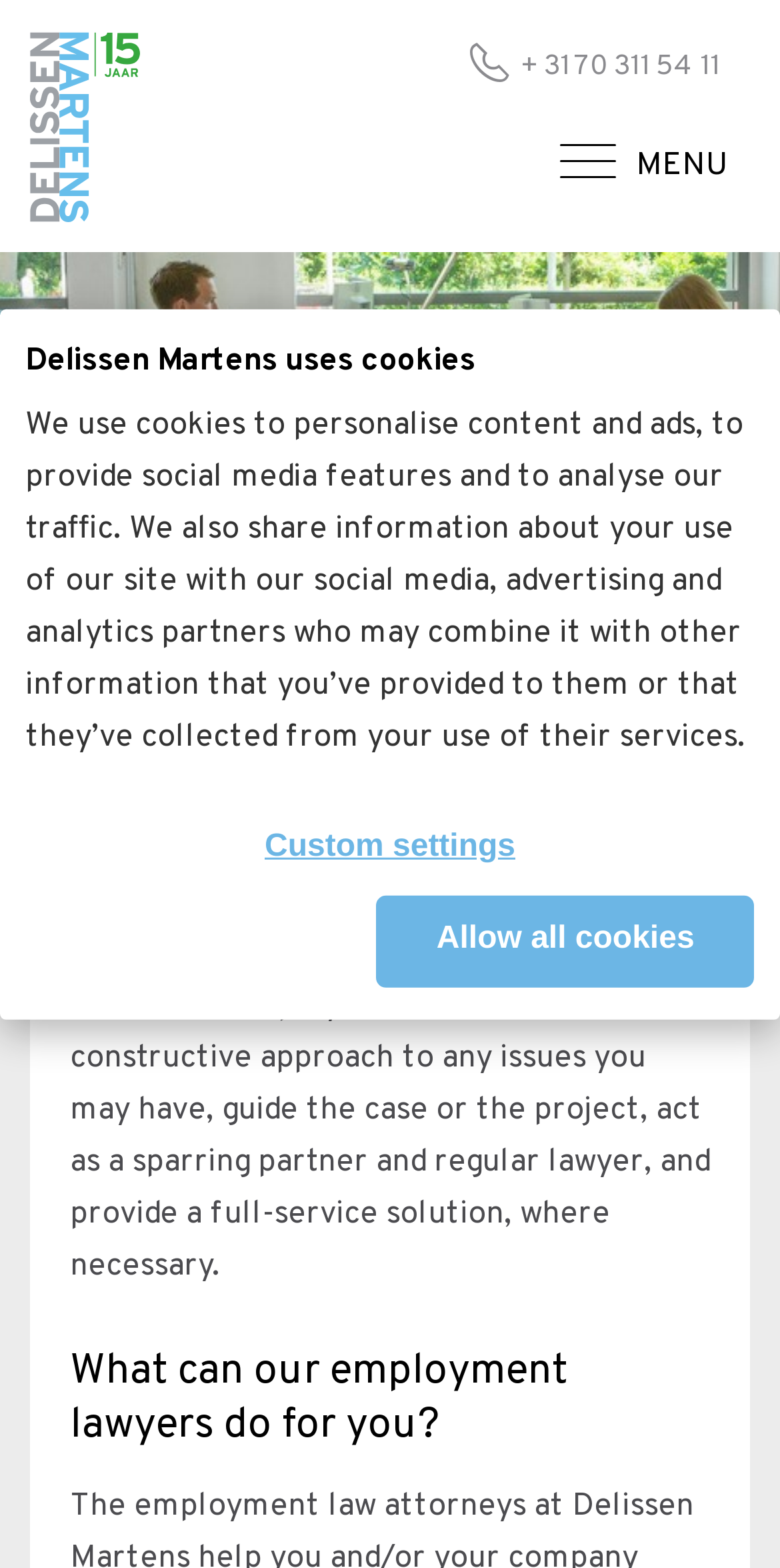Using the format (top-left x, top-left y, bottom-right x, bottom-right y), provide the bounding box coordinates for the described UI element. All values should be floating point numbers between 0 and 1: Custom settings

[0.033, 0.512, 0.967, 0.571]